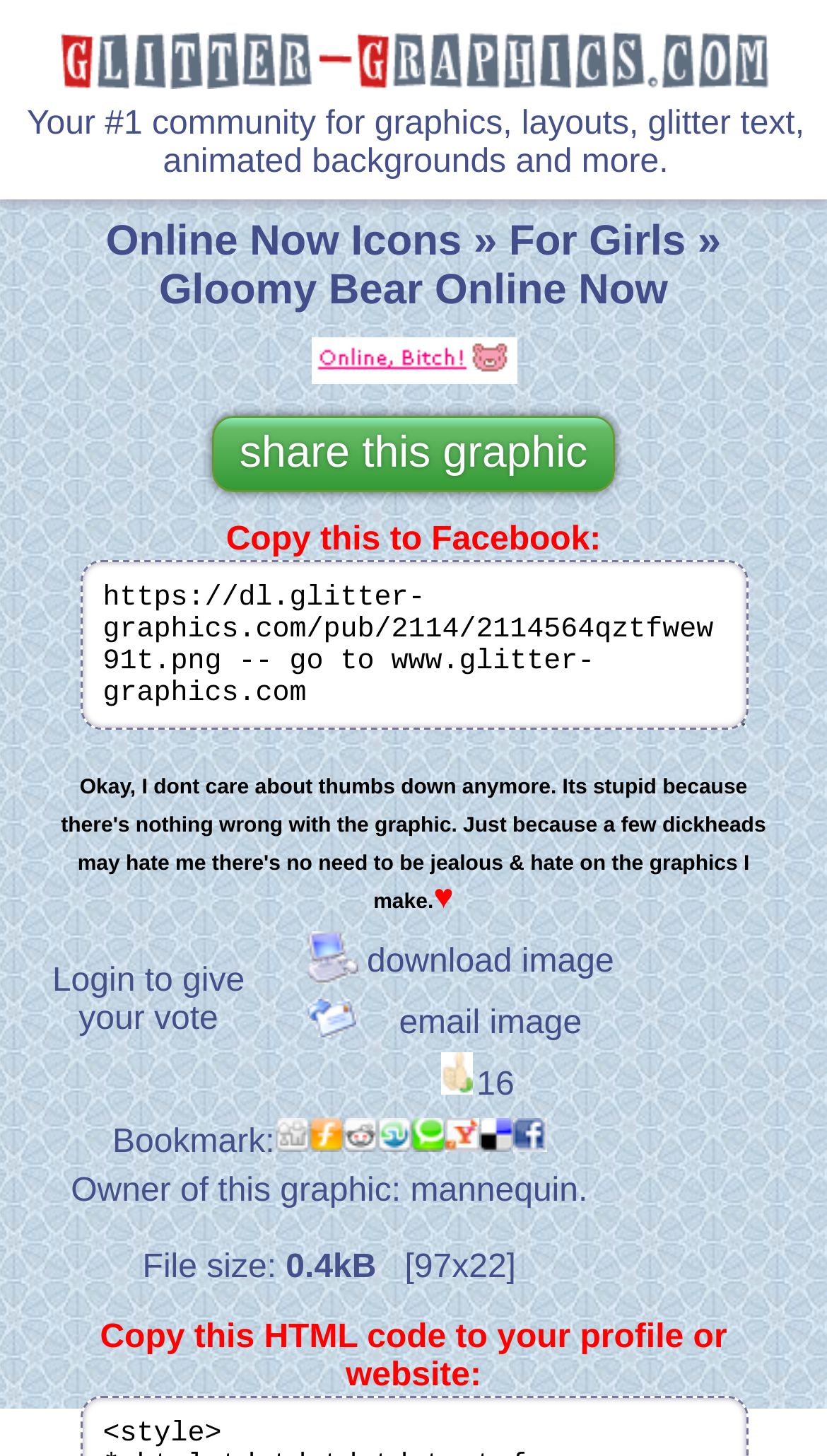What is the name of the online community? Please answer the question using a single word or phrase based on the image.

Gloomy Bear Online Now